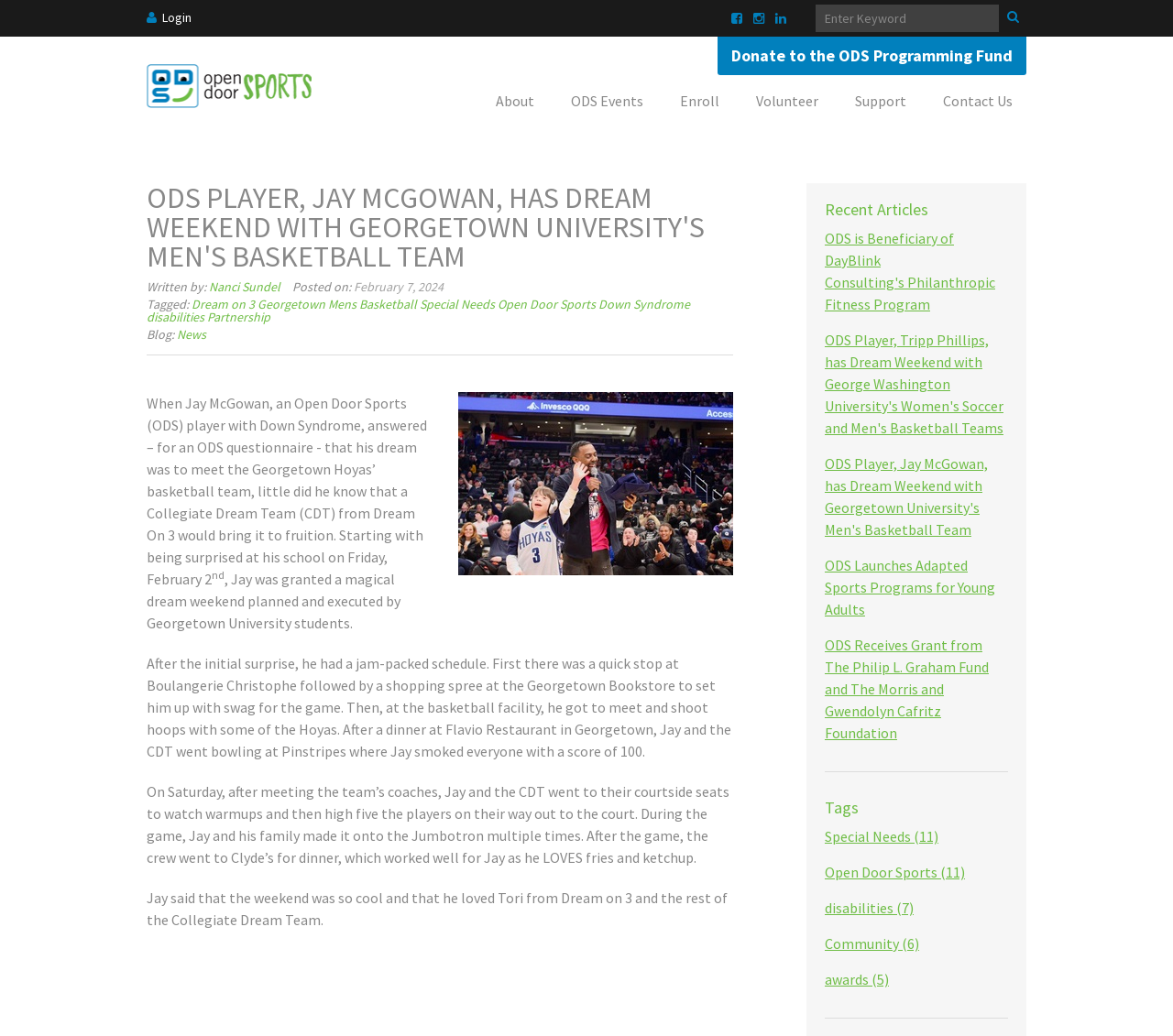Provide the bounding box coordinates of the area you need to click to execute the following instruction: "Donate to the ODS Programming Fund".

[0.612, 0.035, 0.875, 0.072]